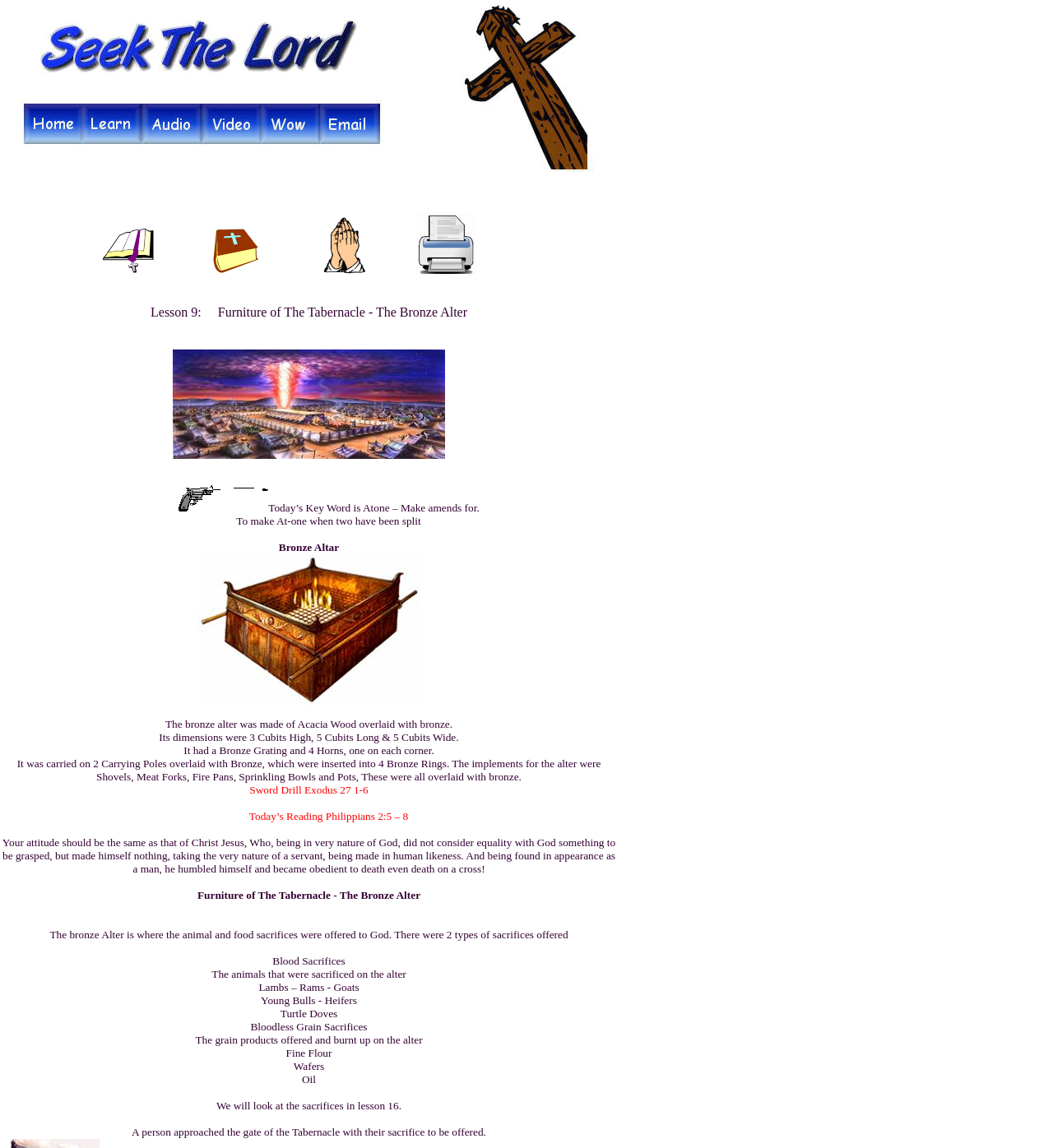Answer in one word or a short phrase: 
What are the two types of sacrifices offered on the Bronze Altar?

Blood Sacrifices and Bloodless Grain Sacrifices